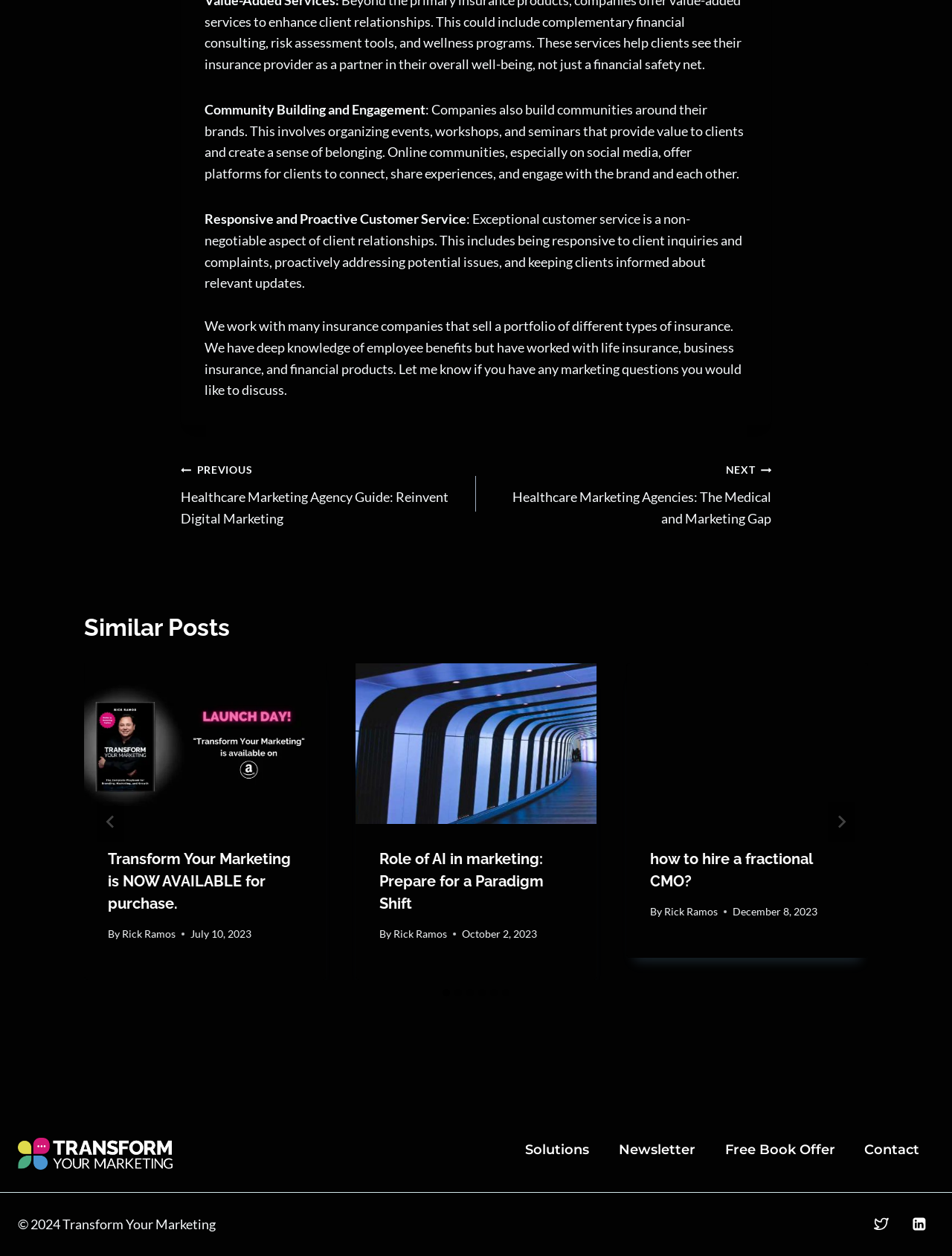Use a single word or phrase to answer the question:
What is the topic of the article 'Transform Your Marketing is NOW AVAILABLE for purchase.'?

Marketing